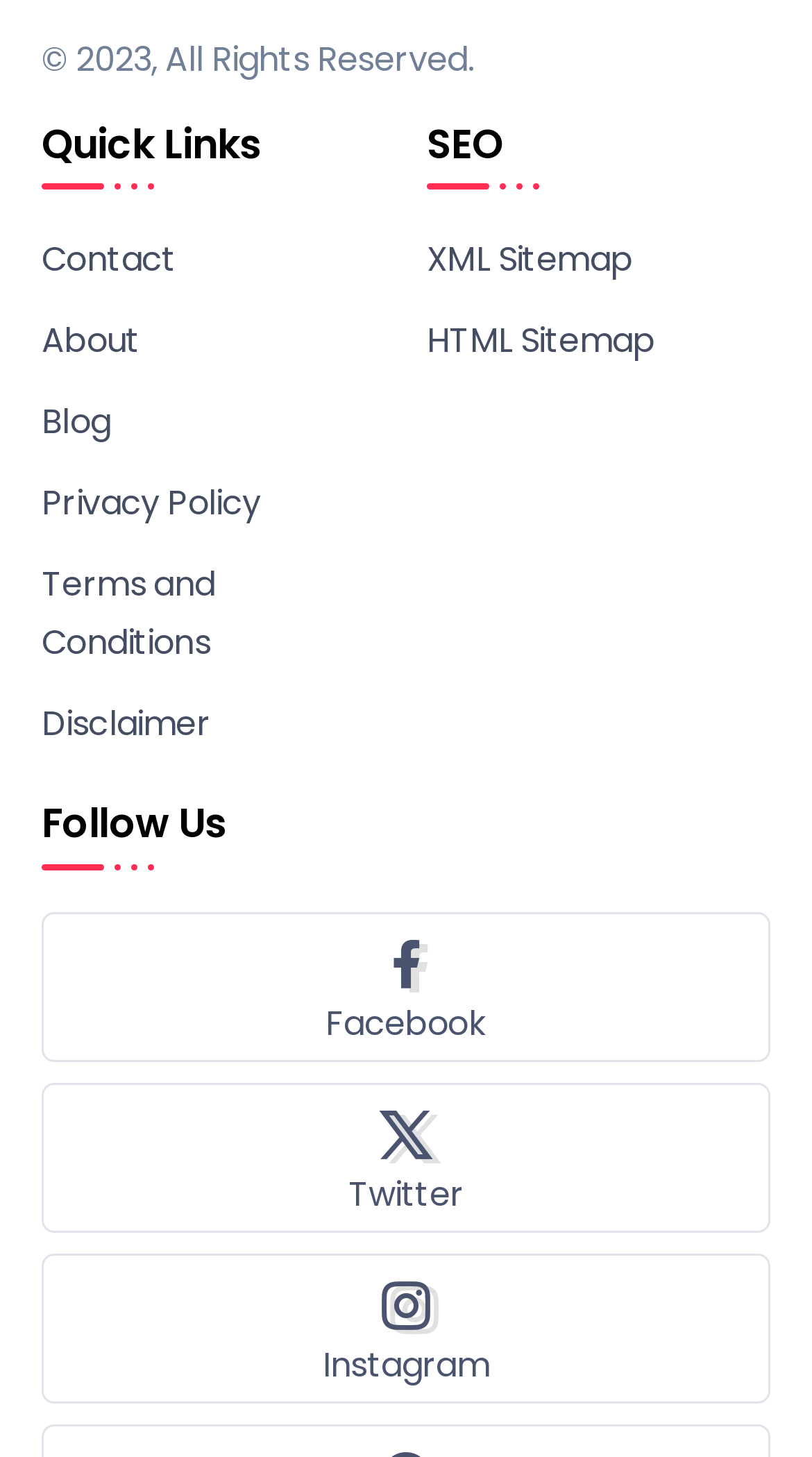What is the purpose of the 'SEO' section?
Using the image as a reference, deliver a detailed and thorough answer to the question.

The 'SEO' section contains links to XML Sitemap and HTML Sitemap, which are used for search engine optimization. This section is located at the top of the webpage, and its purpose is to provide links to these sitemap files.